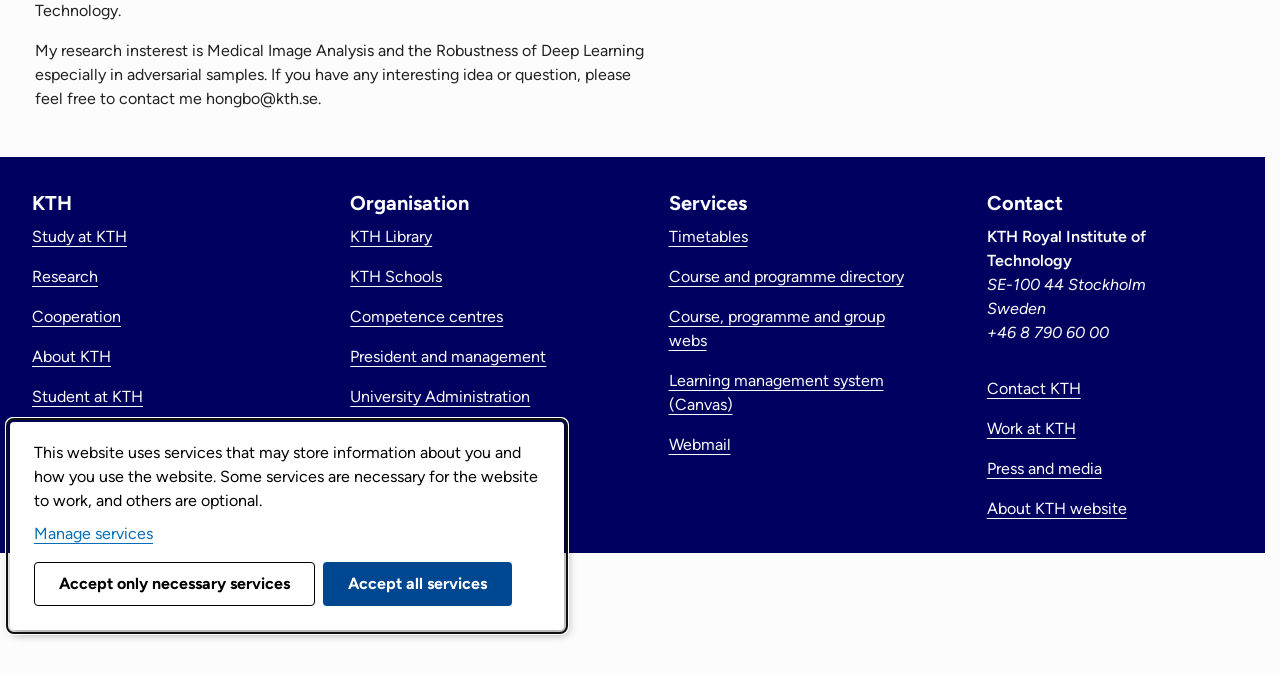Given the element description, predict the bounding box coordinates in the format (top-left x, top-left y, bottom-right x, bottom-right y), using floating point numbers between 0 and 1: hgh products for sale

None